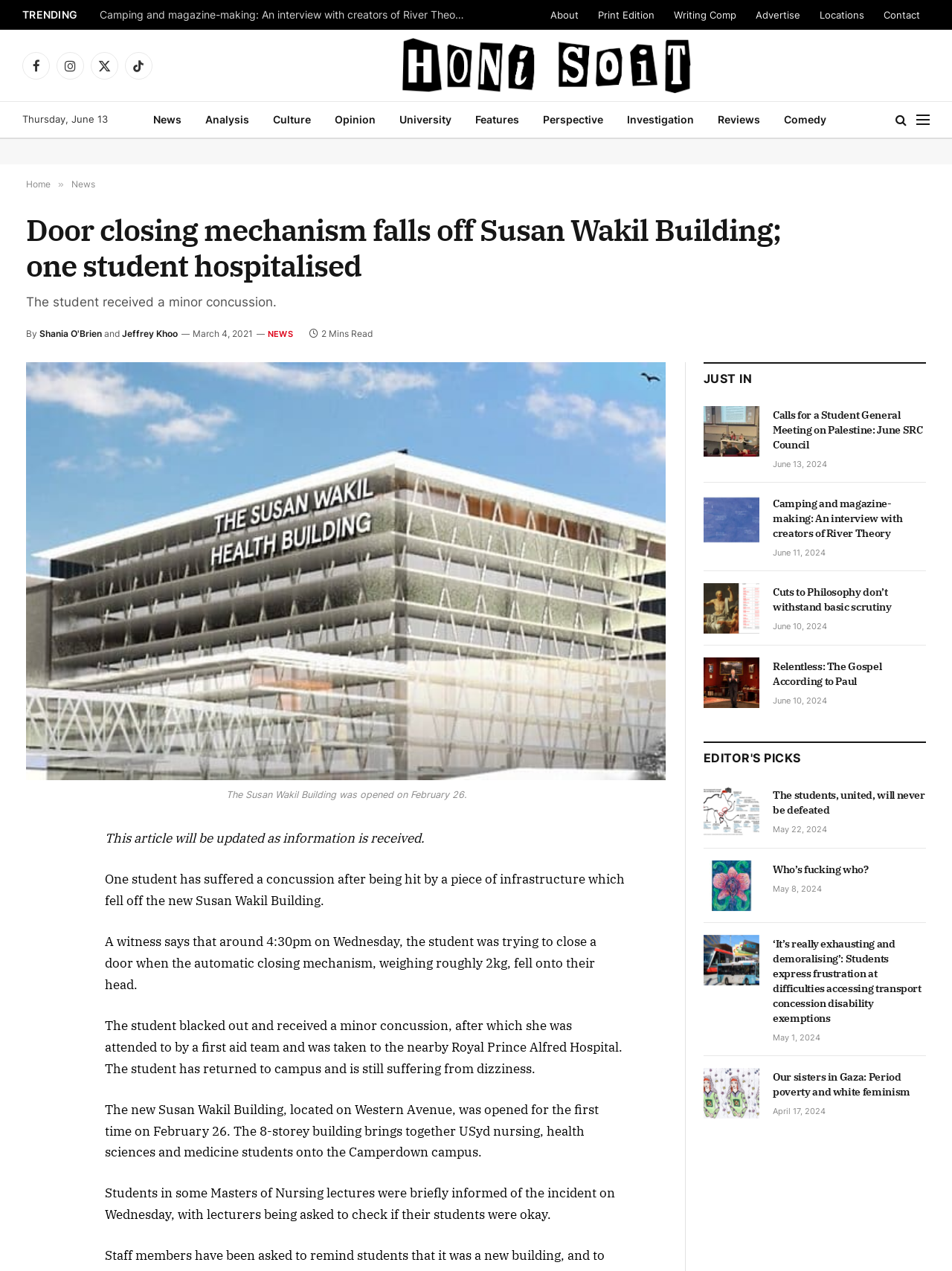Select the bounding box coordinates of the element I need to click to carry out the following instruction: "Visit the 'Home' page".

[0.027, 0.14, 0.053, 0.149]